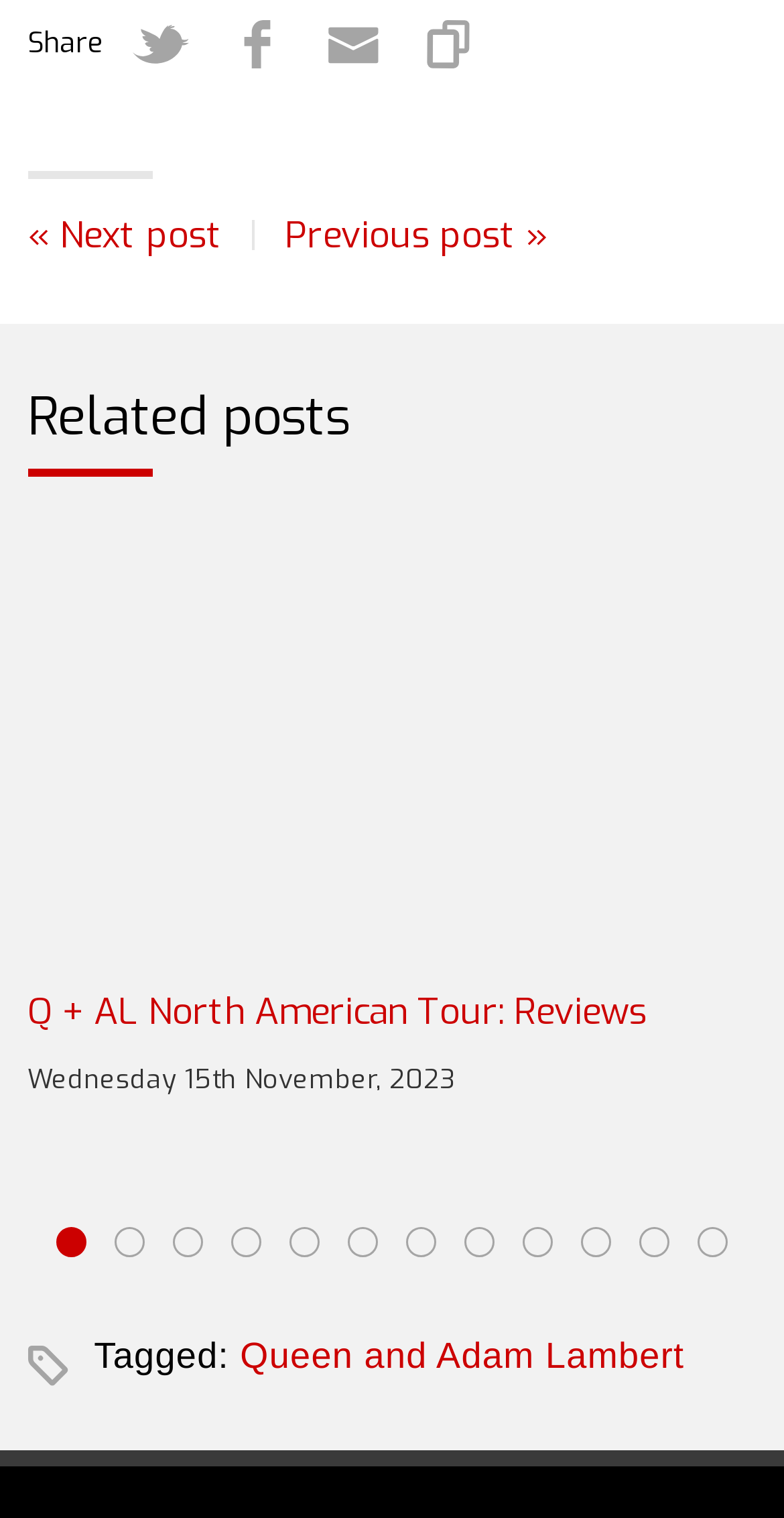Using the format (top-left x, top-left y, bottom-right x, bottom-right y), provide the bounding box coordinates for the described UI element. All values should be floating point numbers between 0 and 1: « Next post

[0.035, 0.139, 0.284, 0.171]